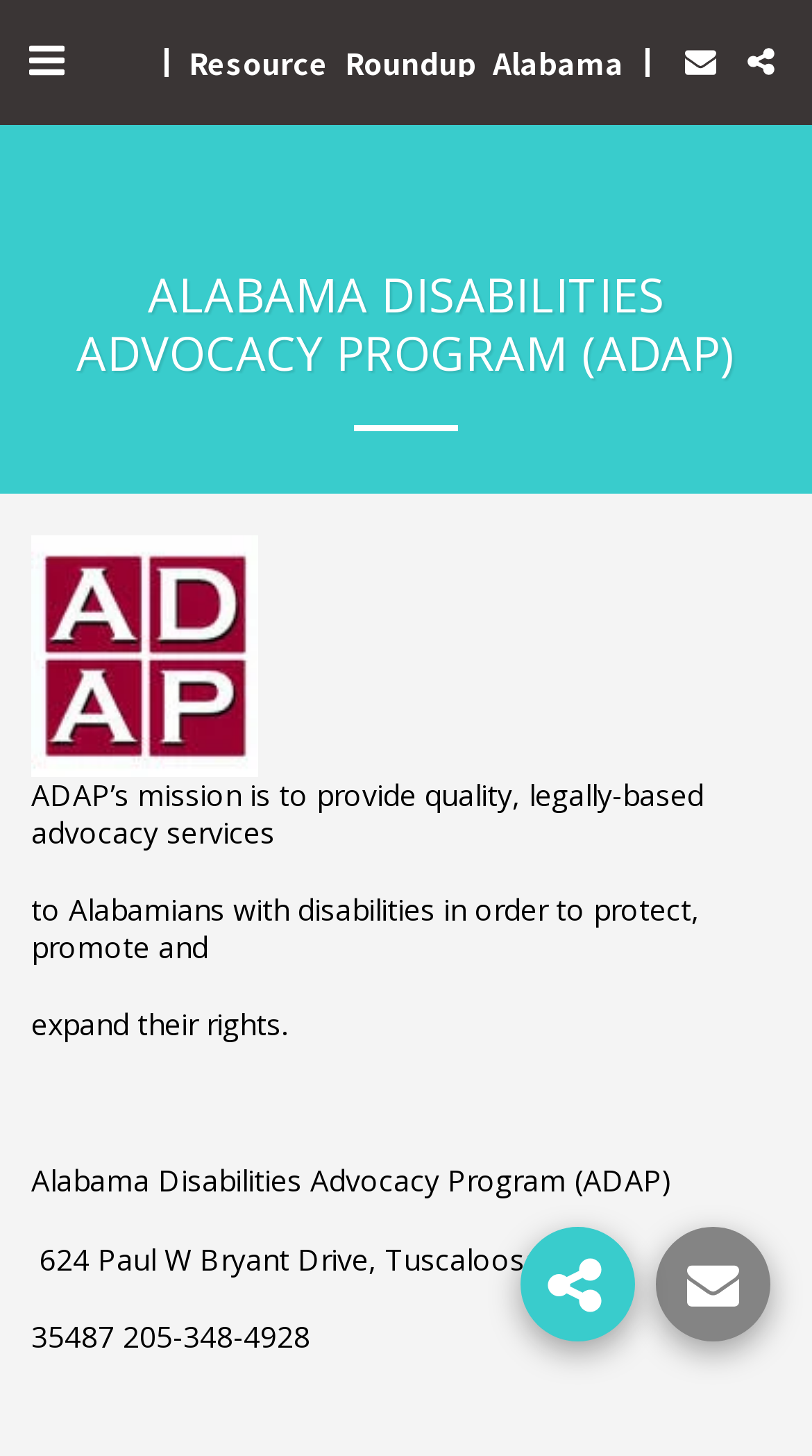Based on the description "alt="bars"", find the bounding box of the specified UI element.

[0.013, 0.012, 0.1, 0.07]